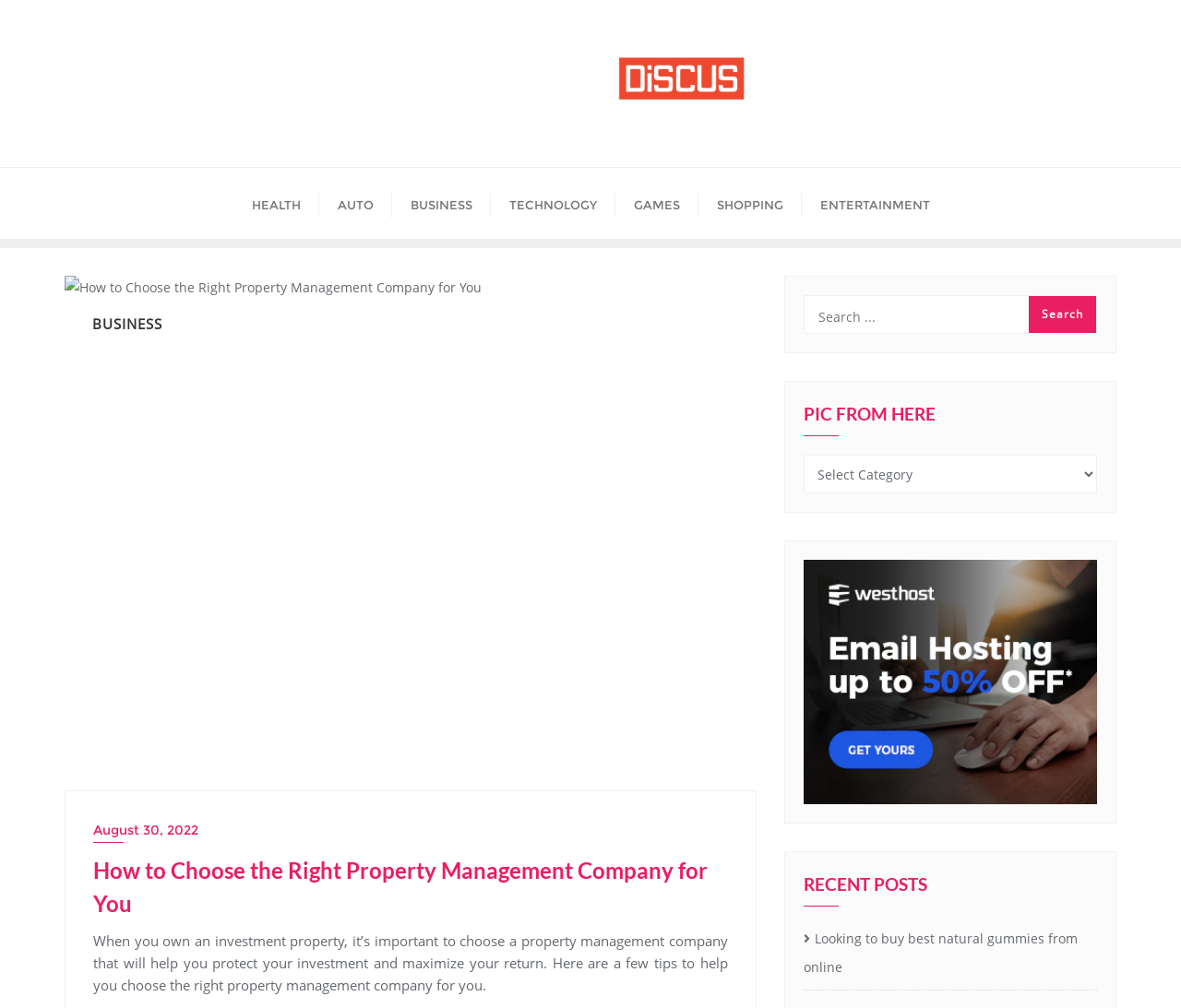Please locate the clickable area by providing the bounding box coordinates to follow this instruction: "Click the HEALTH link".

[0.197, 0.166, 0.27, 0.237]